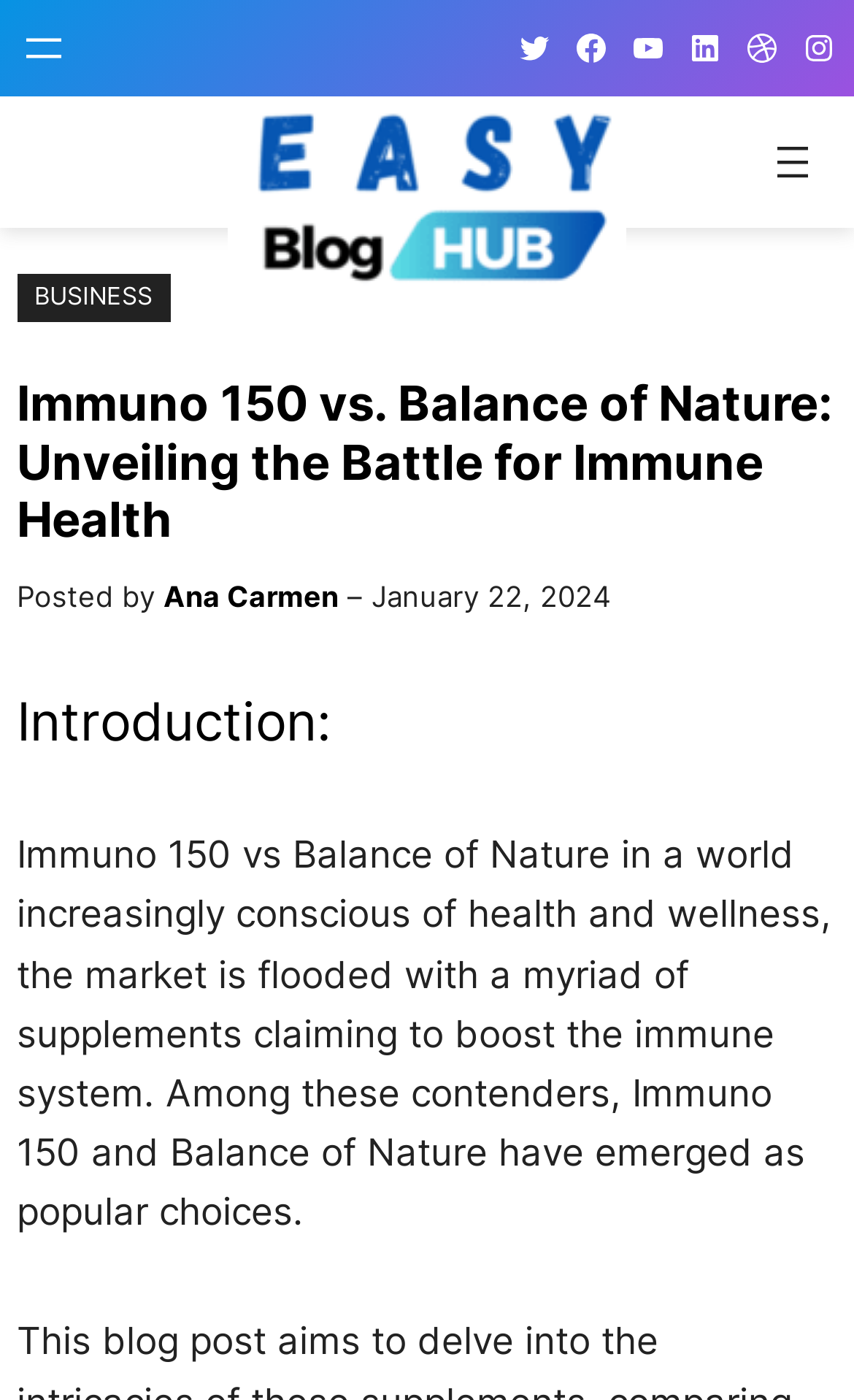Using the provided description: "alt="Easy Blog Hub"", find the bounding box coordinates of the corresponding UI element. The output should be four float numbers between 0 and 1, in the format [left, top, right, bottom].

[0.267, 0.163, 0.733, 0.194]